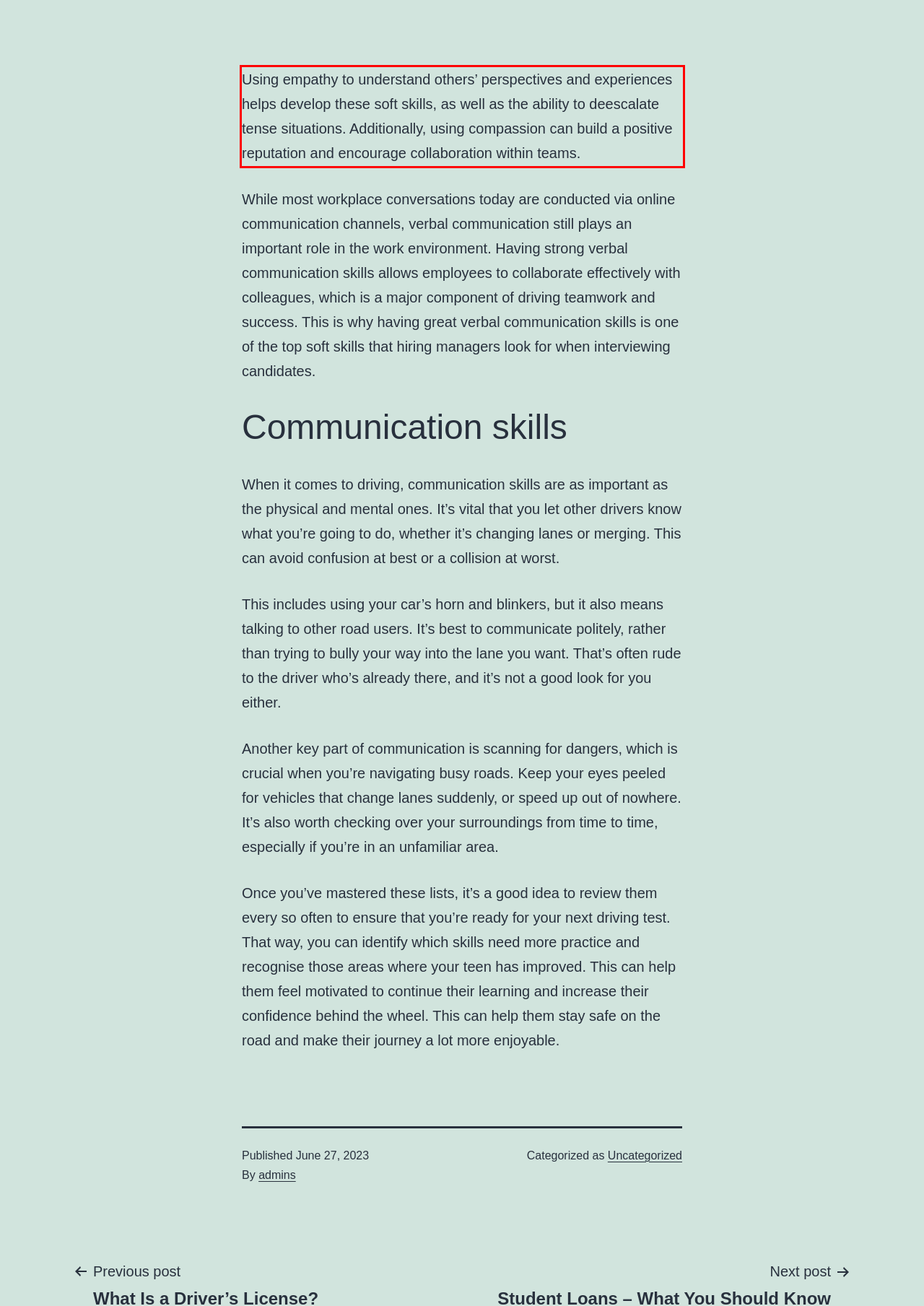Given a screenshot of a webpage with a red bounding box, please identify and retrieve the text inside the red rectangle.

Using empathy to understand others’ perspectives and experiences helps develop these soft skills, as well as the ability to deescalate tense situations. Additionally, using compassion can build a positive reputation and encourage collaboration within teams.